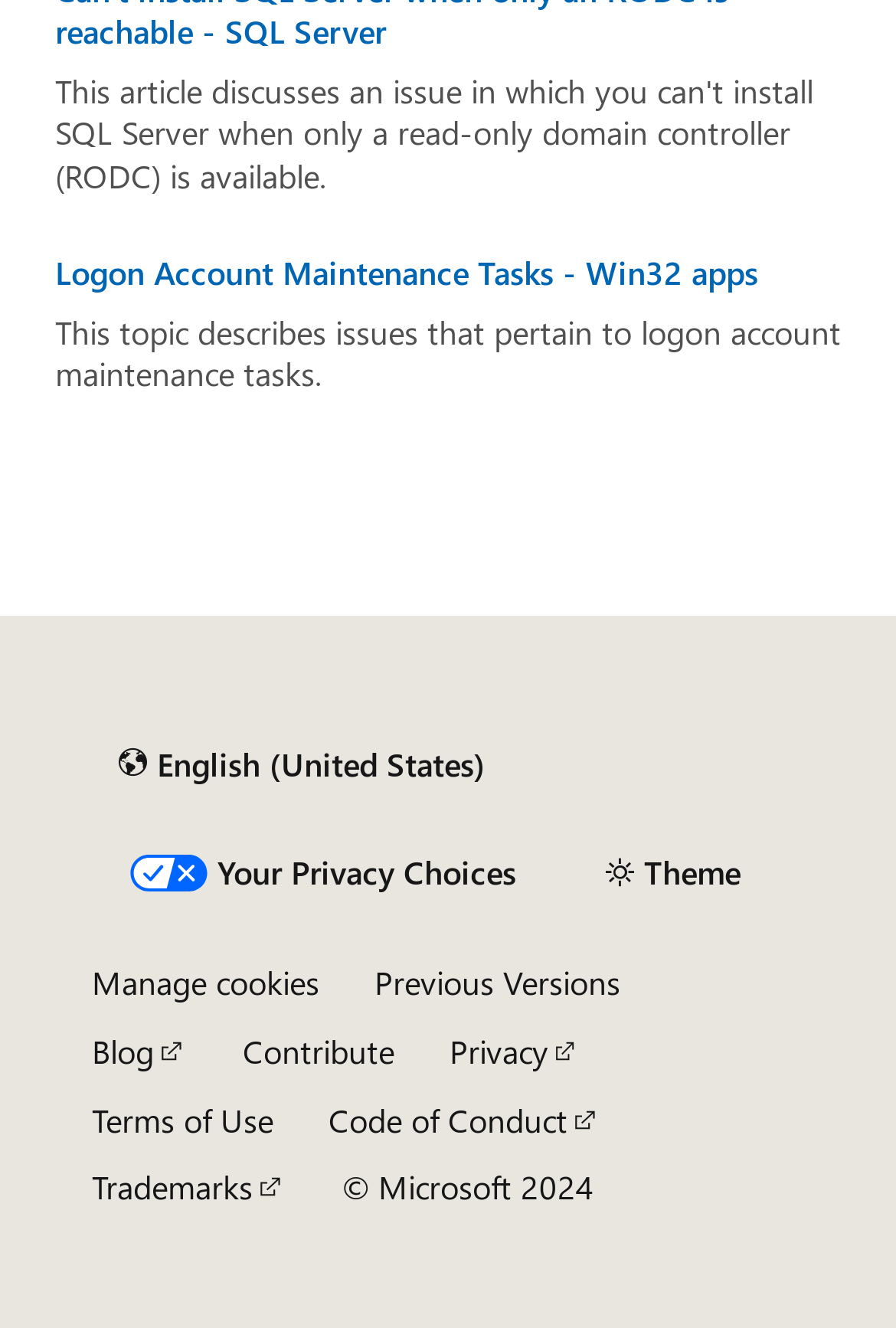Locate the bounding box coordinates of the segment that needs to be clicked to meet this instruction: "Visit the blog".

[0.103, 0.775, 0.209, 0.808]